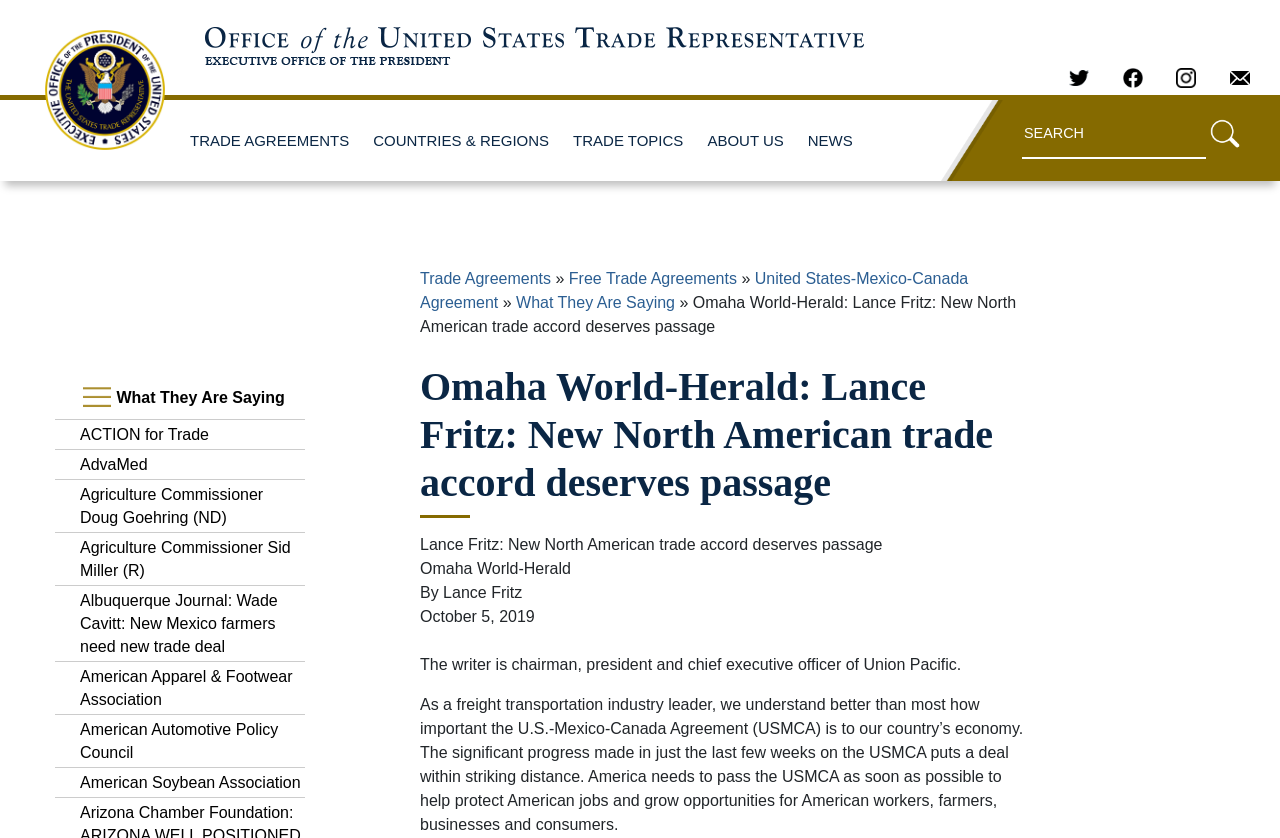Find the bounding box coordinates of the area to click in order to follow the instruction: "Check what they are saying".

[0.403, 0.351, 0.527, 0.371]